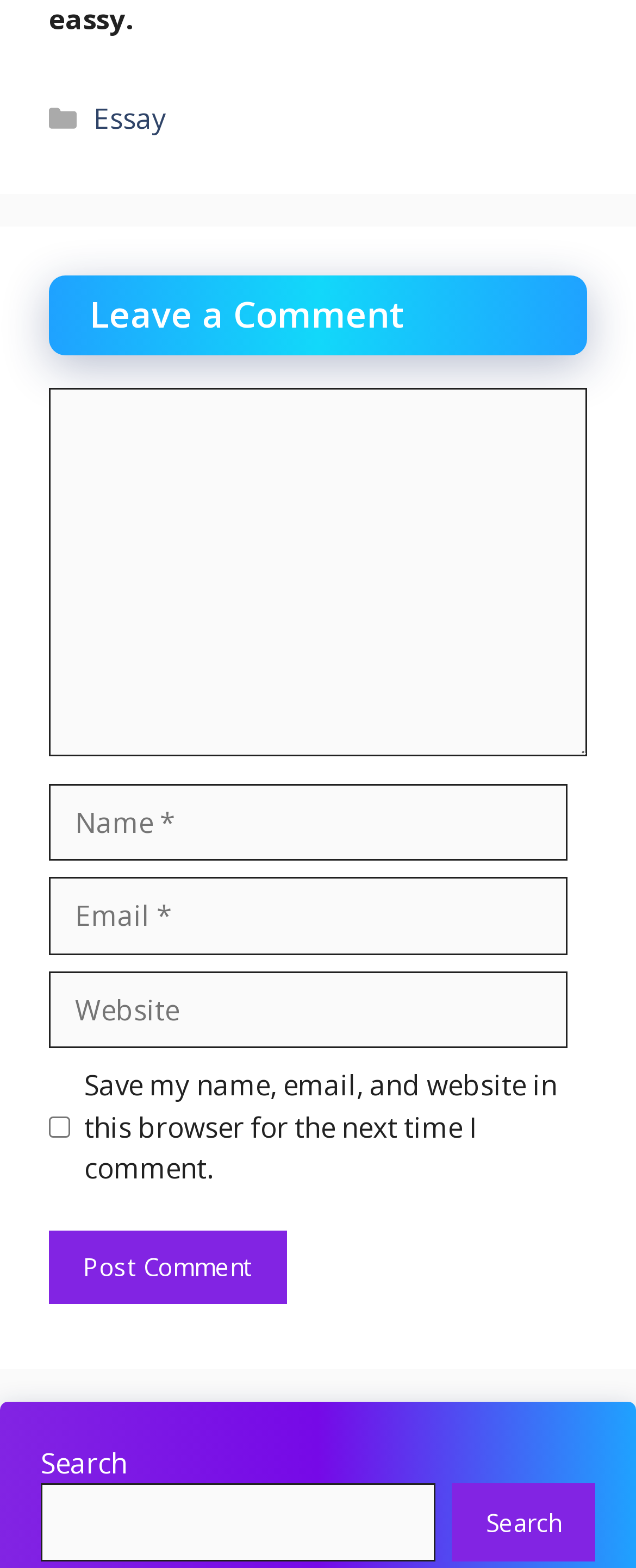How many textboxes are required to be filled?
Relying on the image, give a concise answer in one word or a brief phrase.

3